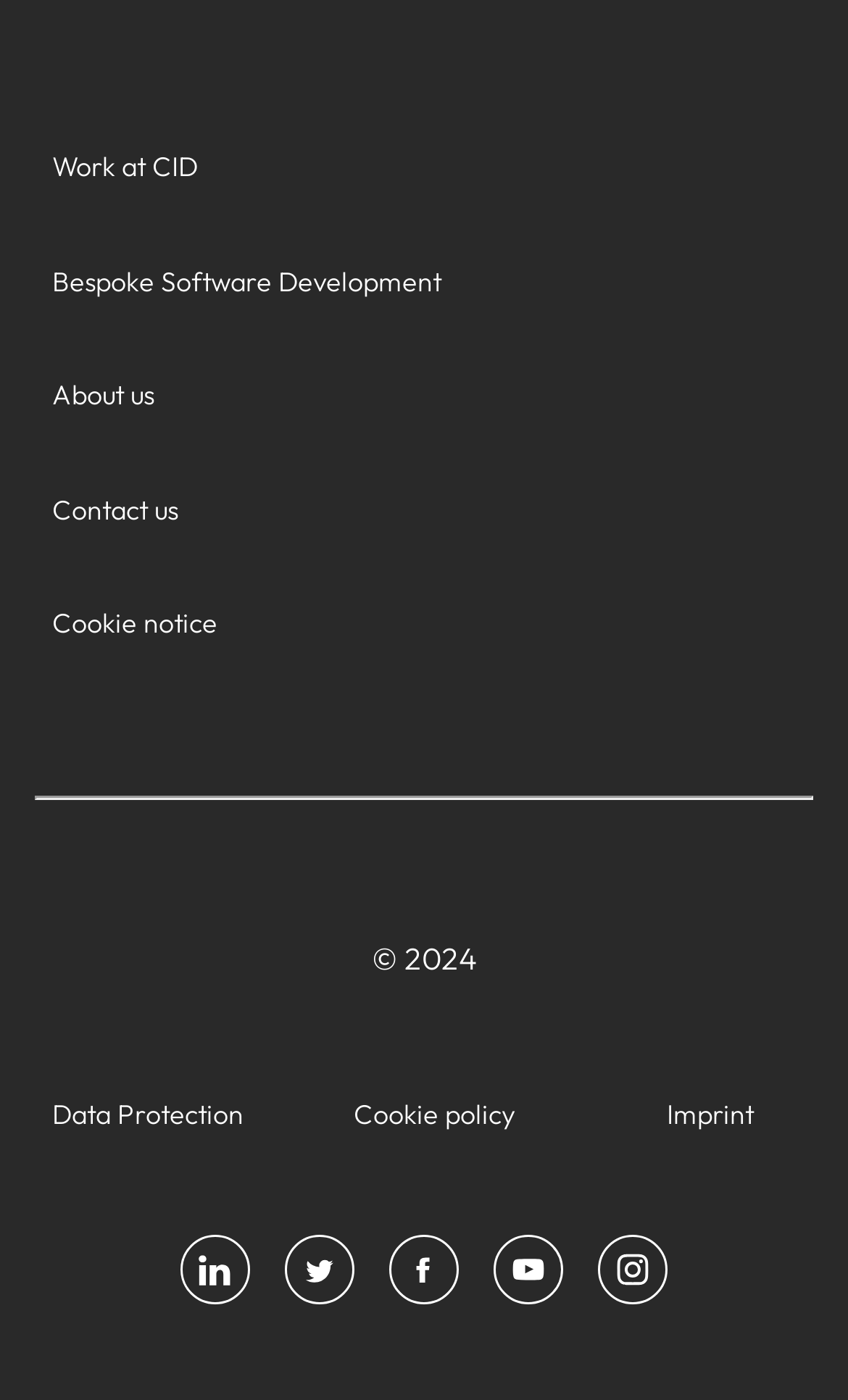Pinpoint the bounding box coordinates for the area that should be clicked to perform the following instruction: "Check LinkedIn profile".

[0.213, 0.881, 0.295, 0.931]